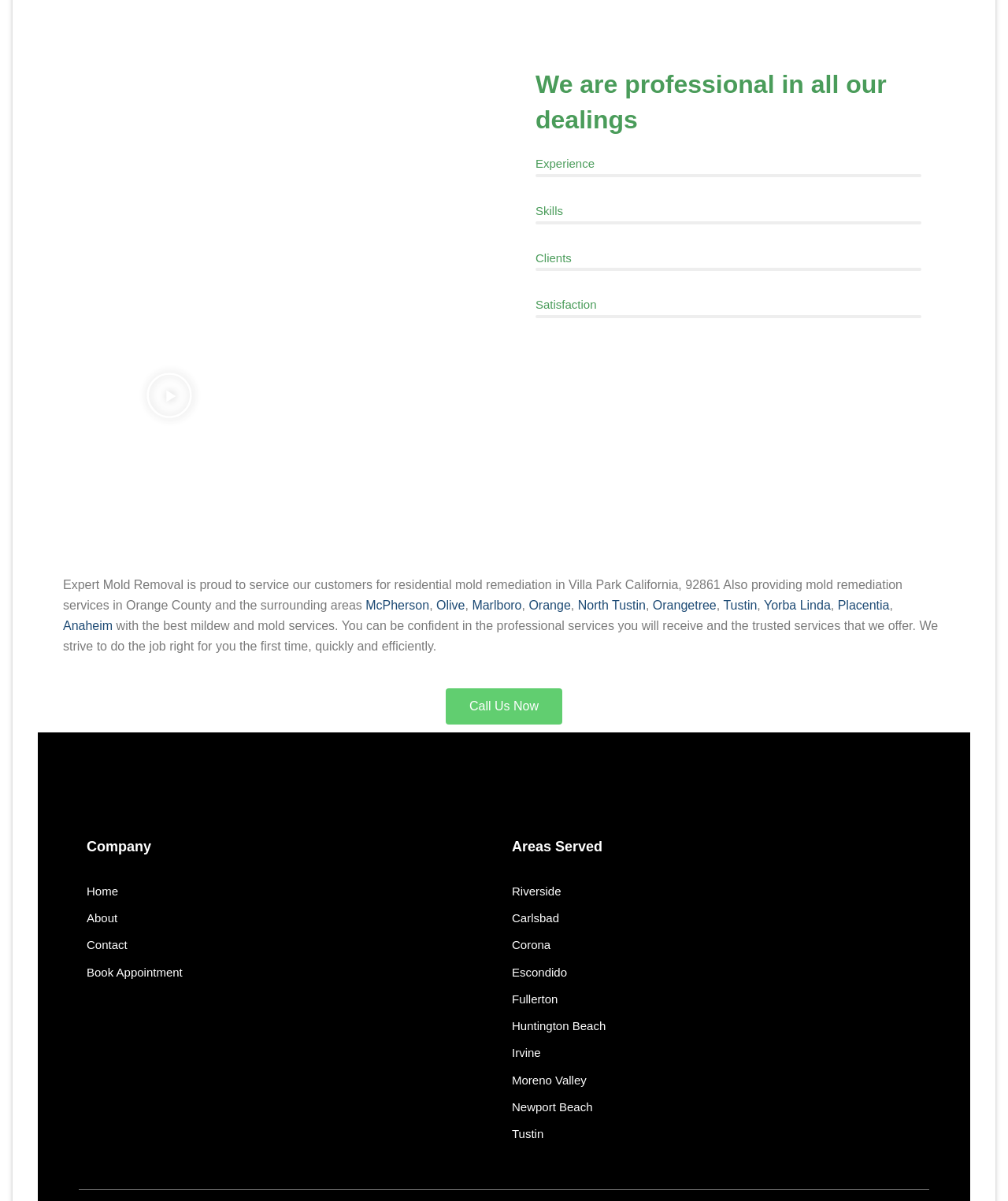Provide a thorough and detailed response to the question by examining the image: 
What can be done by clicking 'Call Us Now'?

The 'Call Us Now' button is likely a call-to-action that allows users to contact the company directly, possibly to inquire about their services or to schedule an appointment.